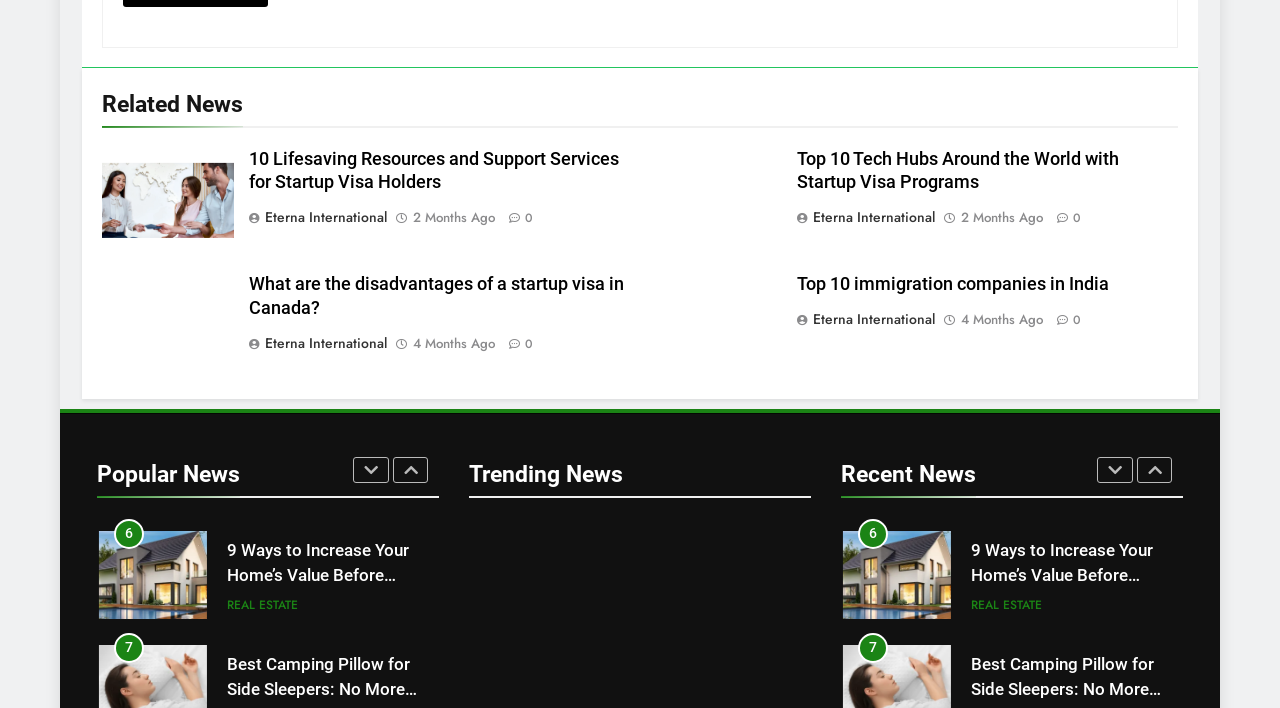Determine the bounding box coordinates of the UI element described below. Use the format (top-left x, top-left y, bottom-right x, bottom-right y) with floating point numbers between 0 and 1: 2 months ago2 months ago

[0.323, 0.296, 0.387, 0.321]